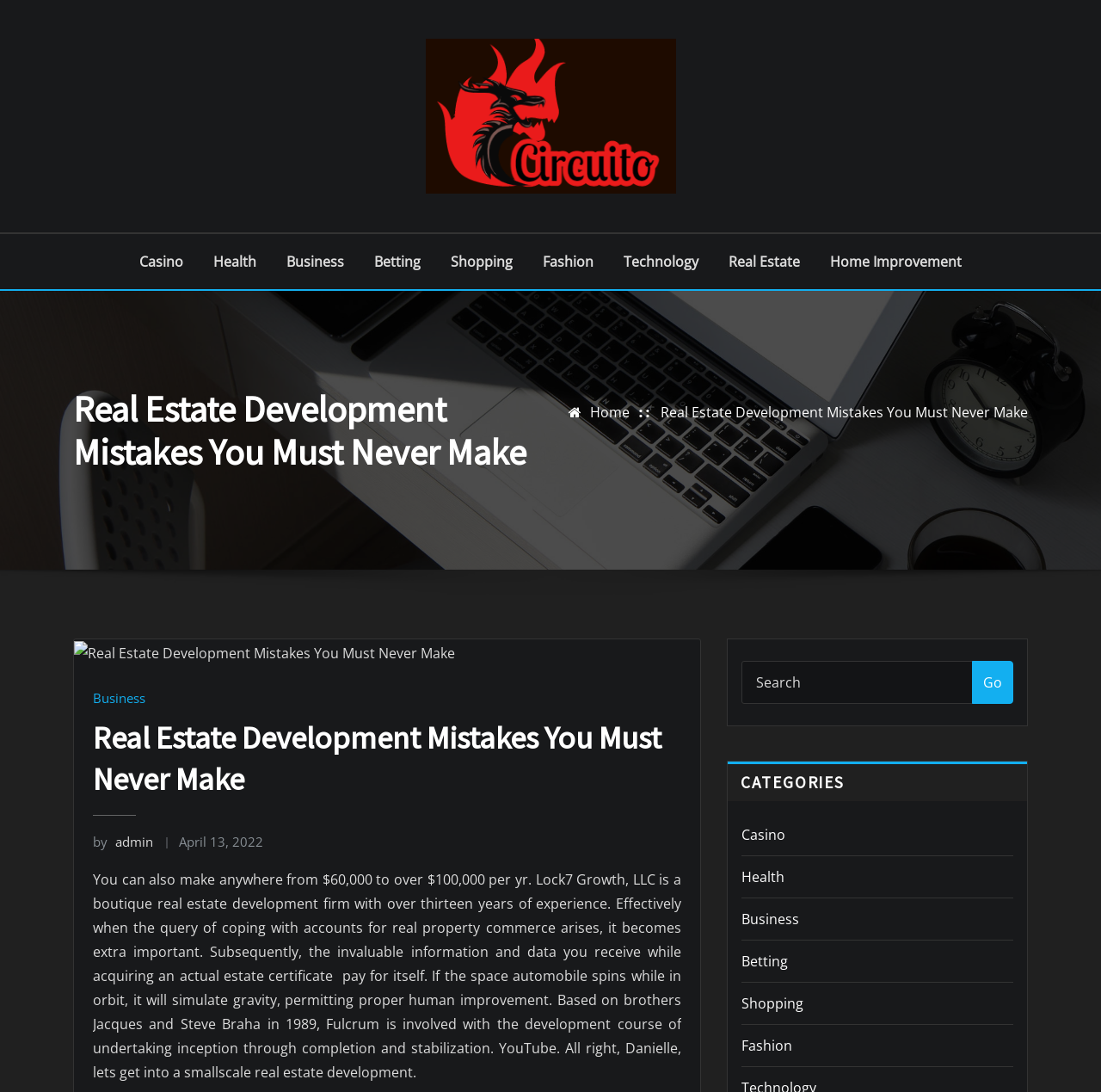Predict the bounding box coordinates for the UI element described as: "Betting". The coordinates should be four float numbers between 0 and 1, presented as [left, top, right, bottom].

[0.34, 0.228, 0.382, 0.25]